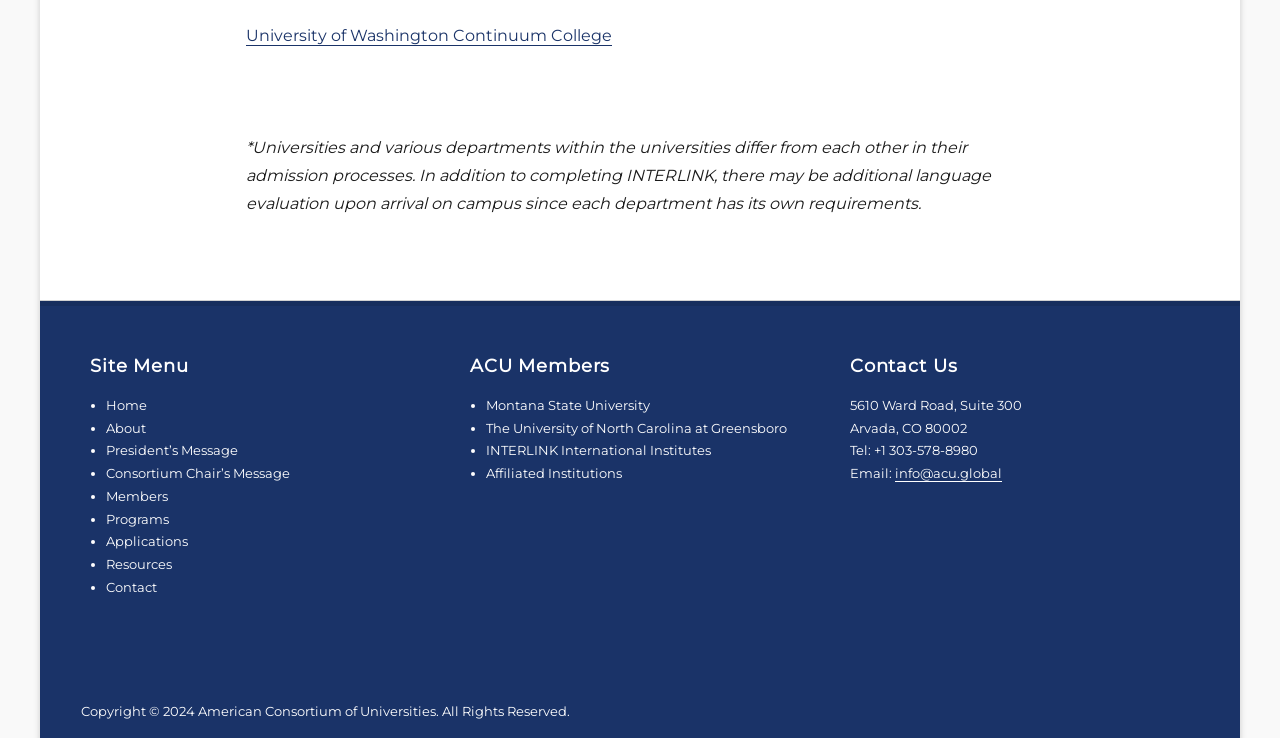Provide the bounding box coordinates for the specified HTML element described in this description: "Consortium Chair’s Message". The coordinates should be four float numbers ranging from 0 to 1, in the format [left, top, right, bottom].

[0.083, 0.63, 0.227, 0.652]